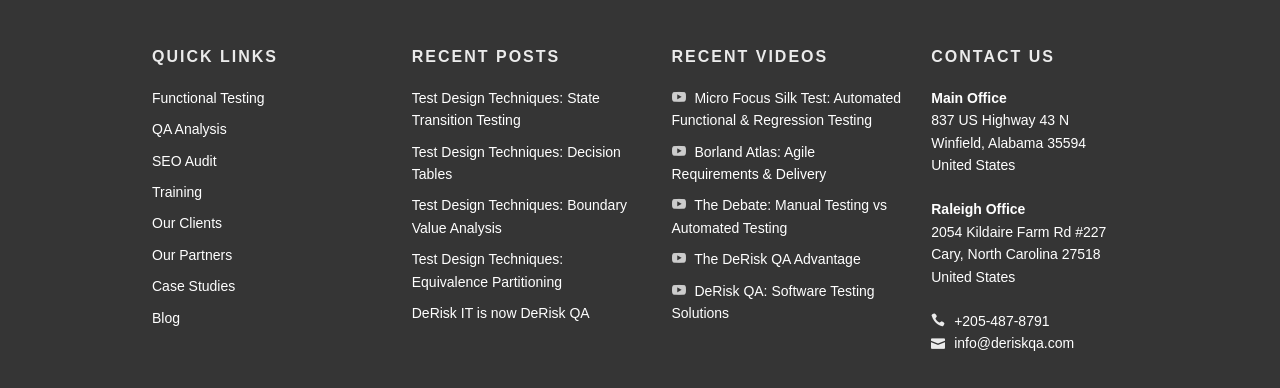Please identify the coordinates of the bounding box for the clickable region that will accomplish this instruction: "Contact us through info@deriskqa.com".

[0.745, 0.864, 0.839, 0.906]